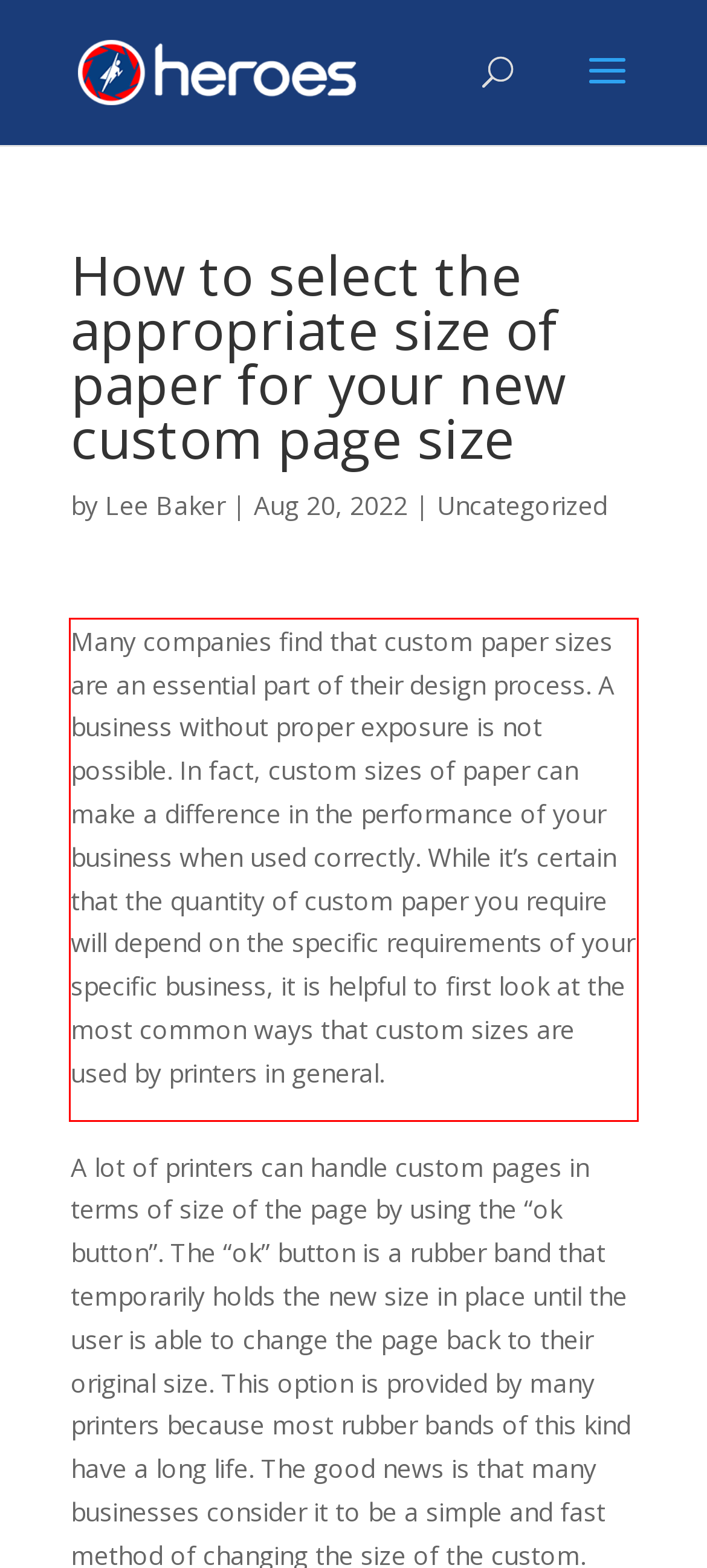Examine the webpage screenshot, find the red bounding box, and extract the text content within this marked area.

Many companies find that custom paper sizes are an essential part of their design process. A business without proper exposure is not possible. In fact, custom sizes of paper can make a difference in the performance of your business when used correctly. While it’s certain that the quantity of custom paper you require will depend on the specific requirements of your specific business, it is helpful to first look at the most common ways that custom sizes are used by printers in general.